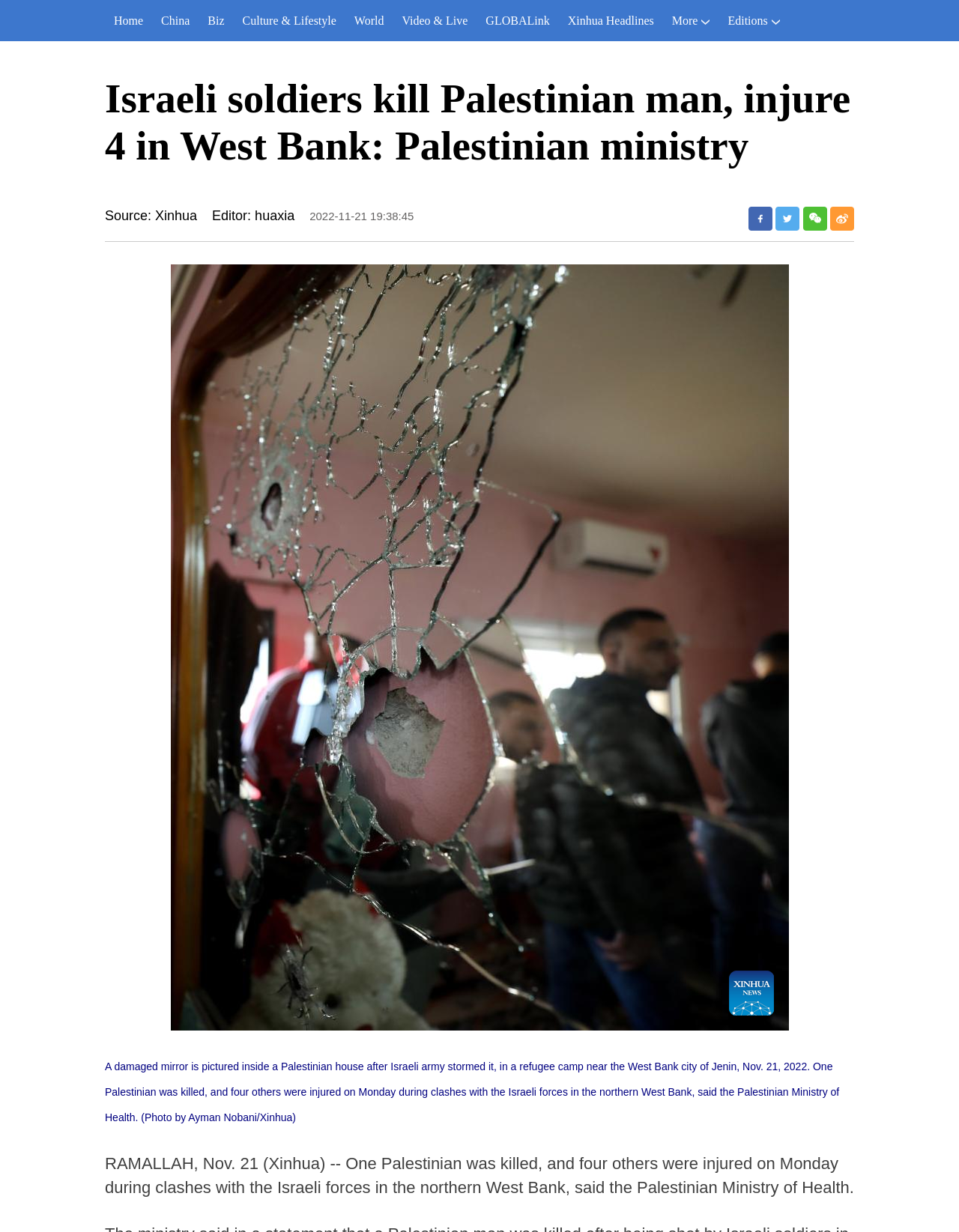Carefully observe the image and respond to the question with a detailed answer:
What is the date of the article?

The article mentions '2022-11-21 19:38:45' as the timestamp, indicating that the article was published on November 21, 2022.